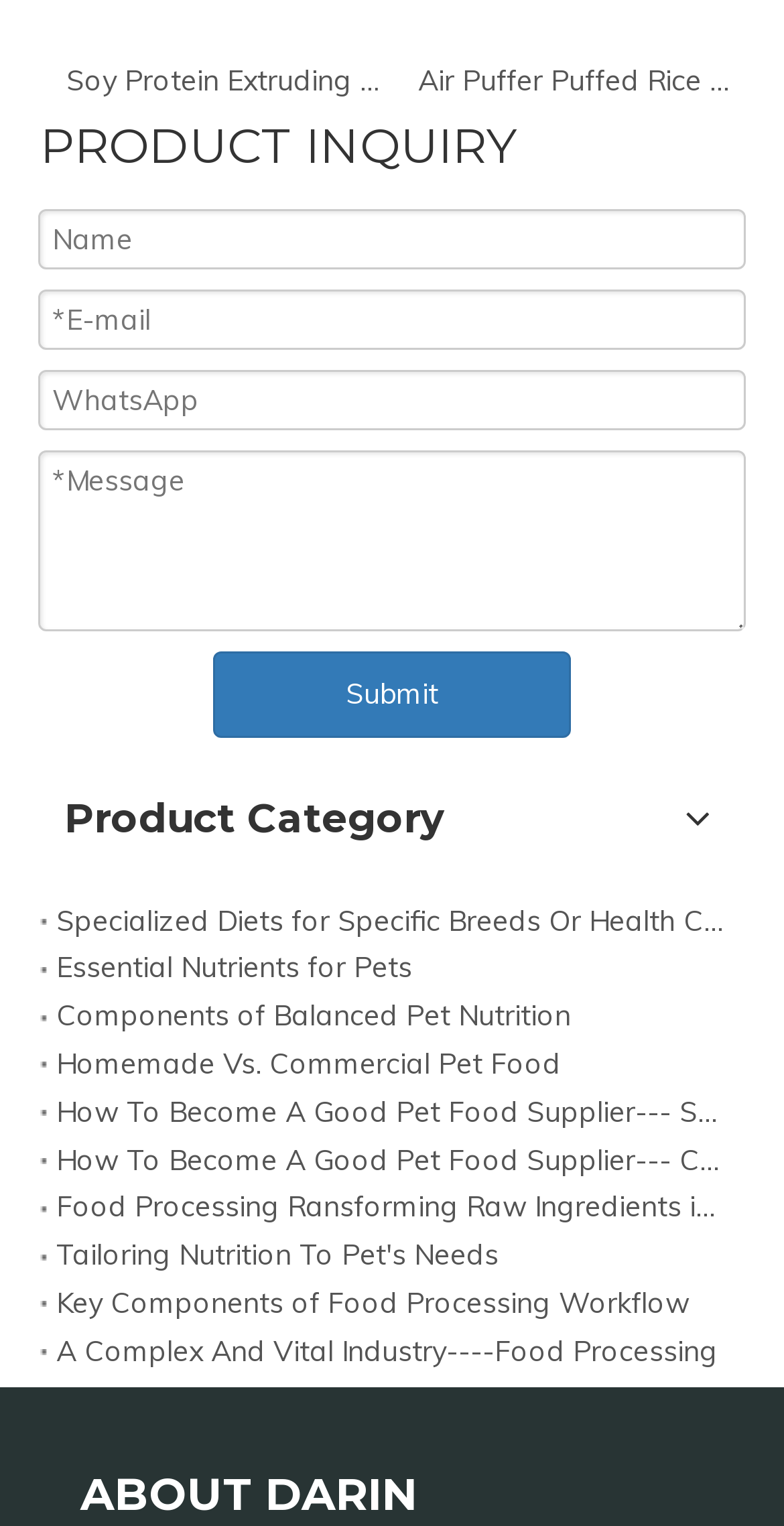What is the purpose of the form? Look at the image and give a one-word or short phrase answer.

Product inquiry